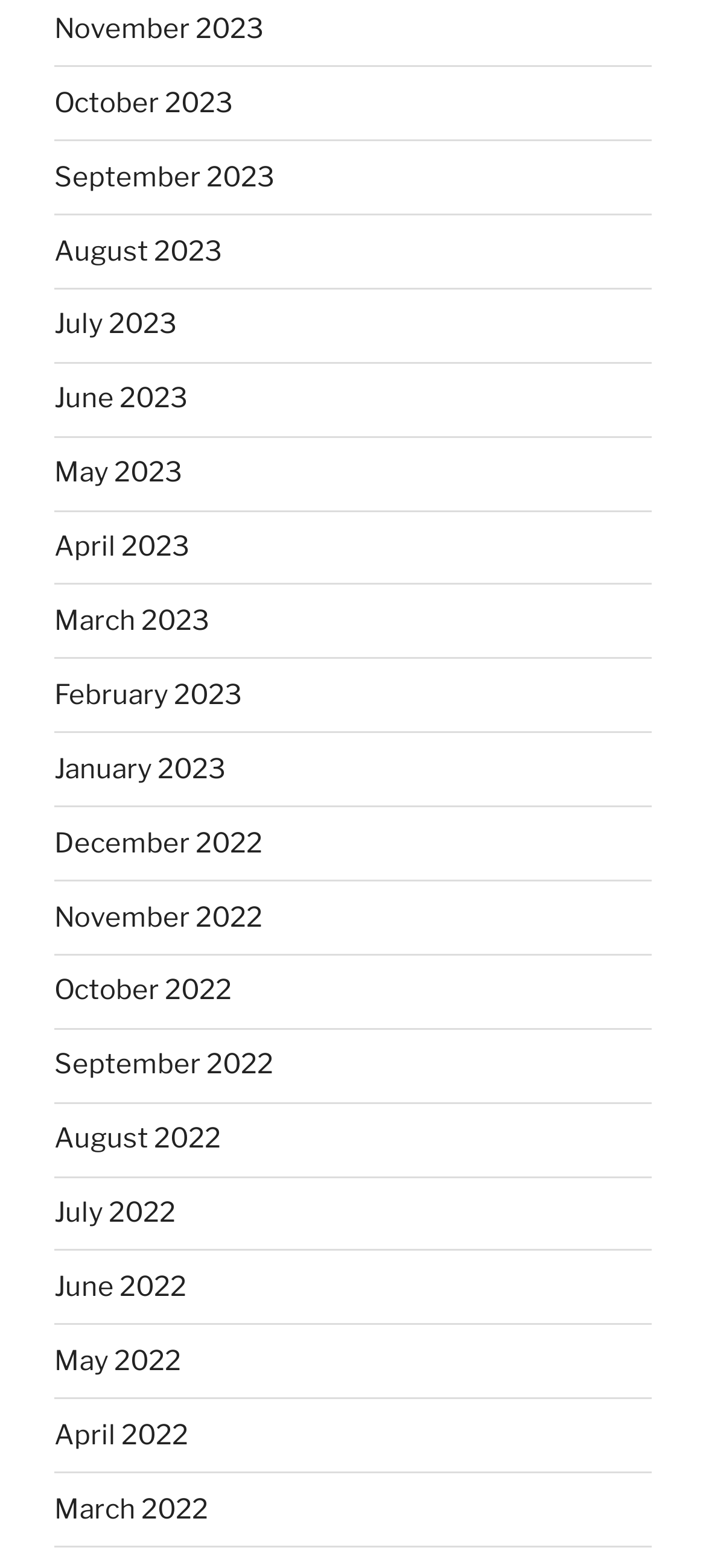Using the information in the image, give a comprehensive answer to the question: 
Are the months listed in chronological order?

I examined the list of link elements and found that the months are listed in reverse chronological order, with the most recent month (November 2023) first and the earliest month (March 2022) last.